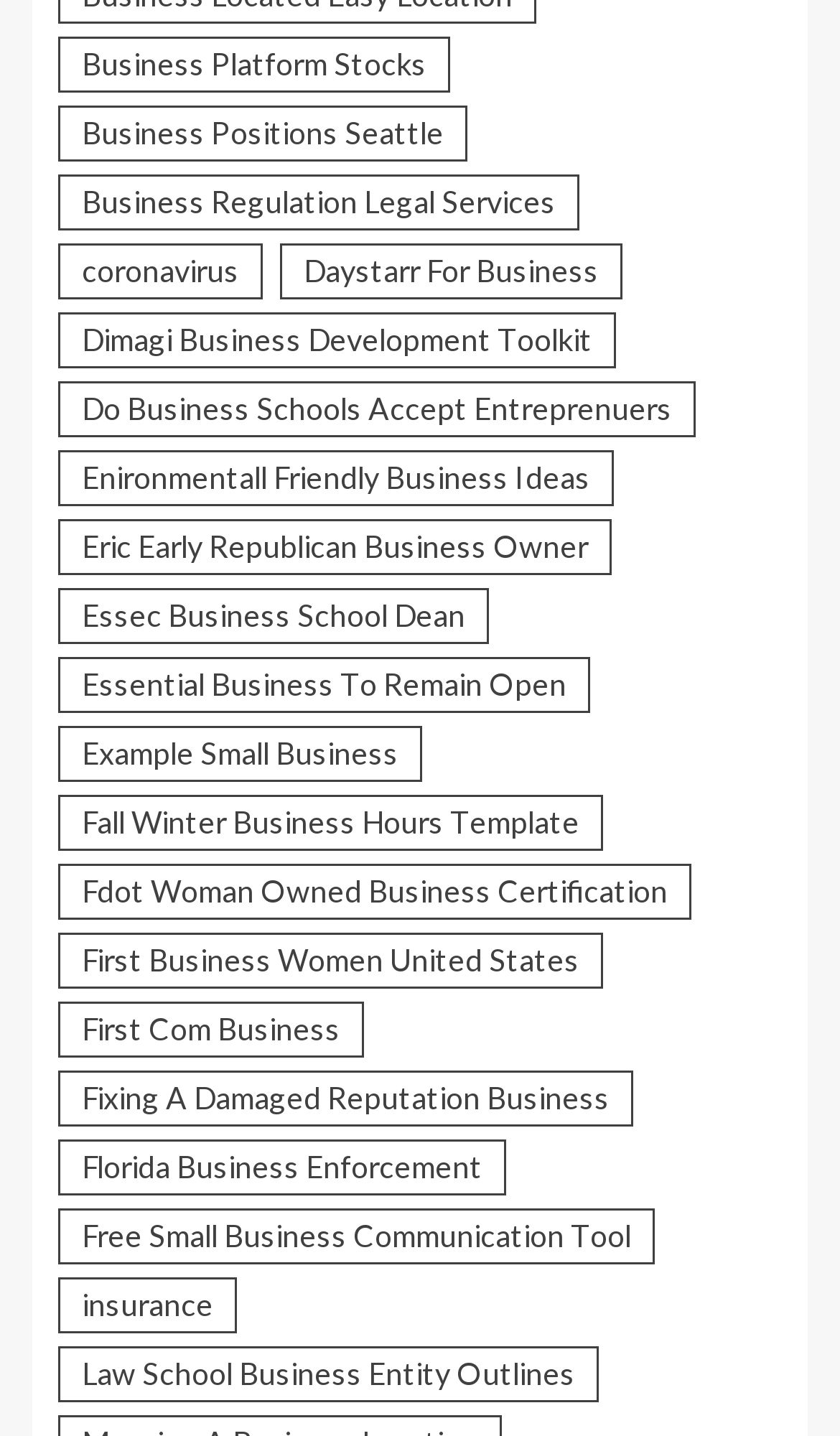Indicate the bounding box coordinates of the clickable region to achieve the following instruction: "View business platform stocks."

[0.069, 0.025, 0.536, 0.064]